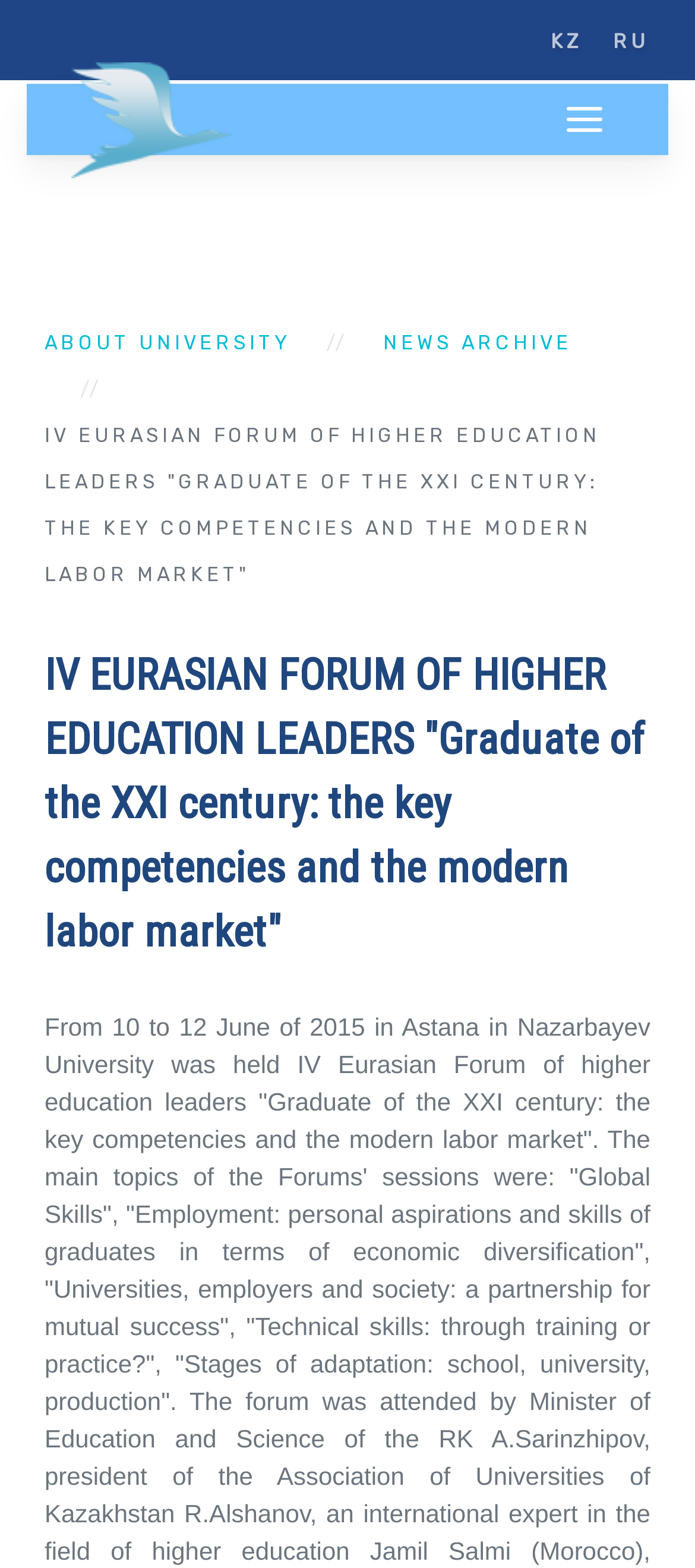How many images are there at the bottom of the webpage?
Please give a detailed and elaborate explanation in response to the question.

I counted the images at the bottom of the webpage by looking at the elements with type 'image' and bounding box coordinates that indicate they are located at the bottom of the webpage. I found three images: 'swan', 'Рейтинг@Mail.ru', and 'ZERO.kz'.